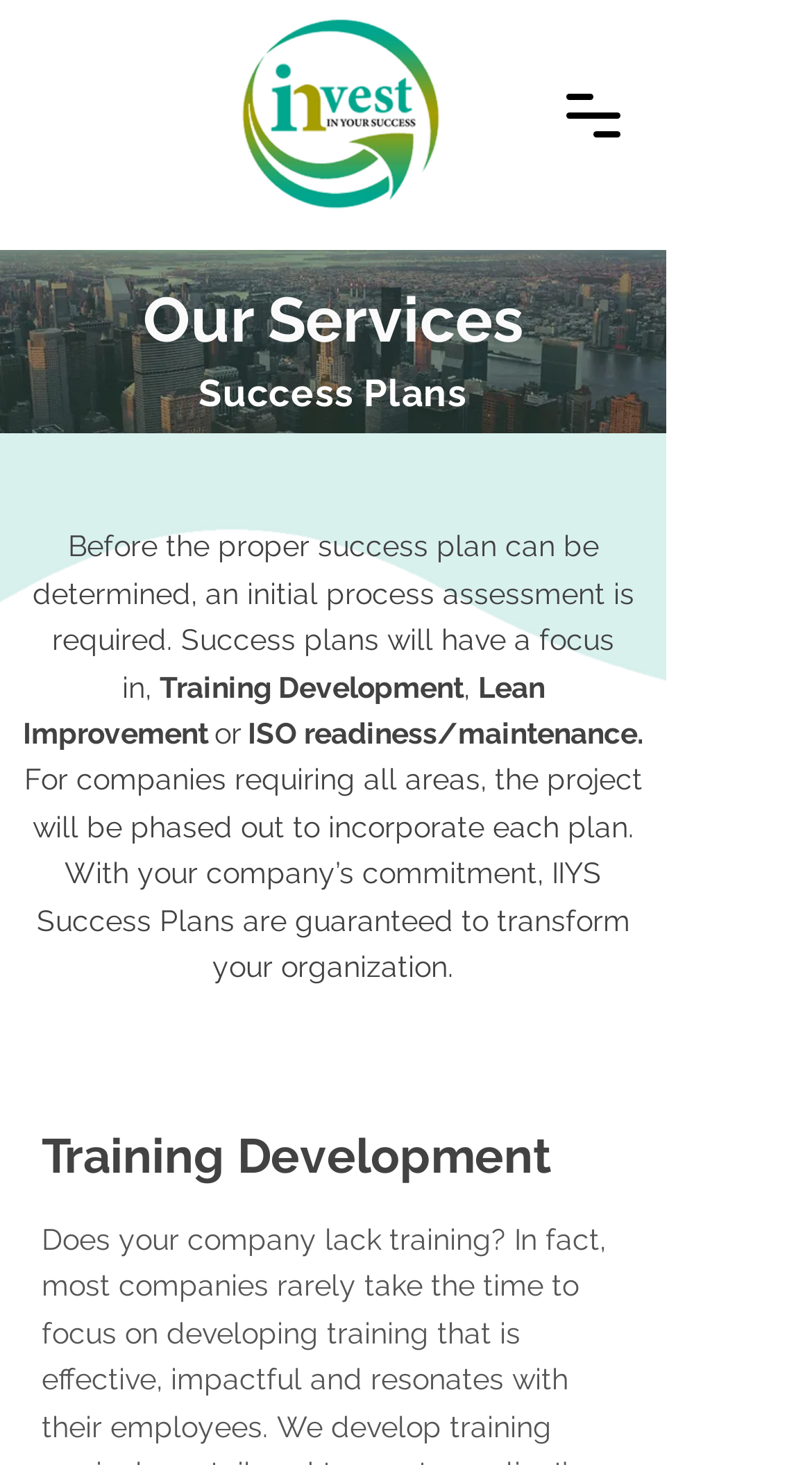What is the focus of Success Plans?
Based on the image content, provide your answer in one word or a short phrase.

Training Development, Lean Improvement, or ISO readiness/maintenance